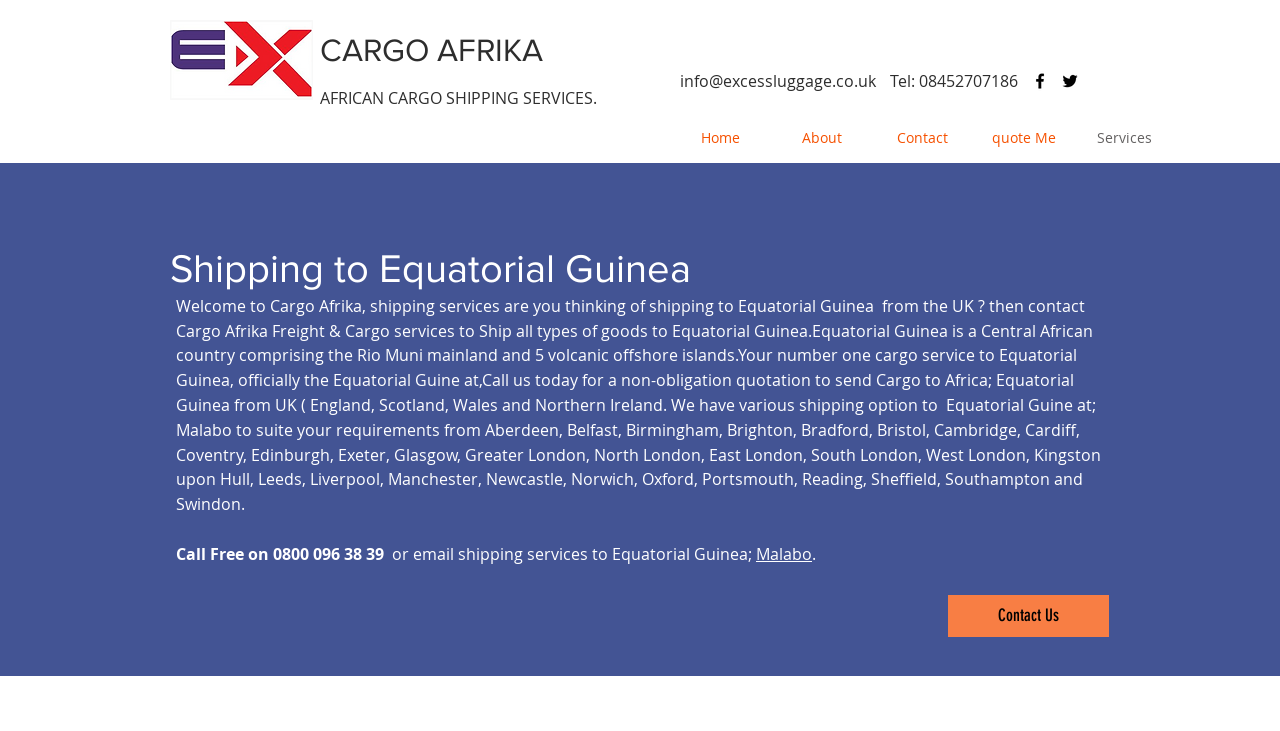Please respond in a single word or phrase: 
What is the phone number?

0800 096 38 39